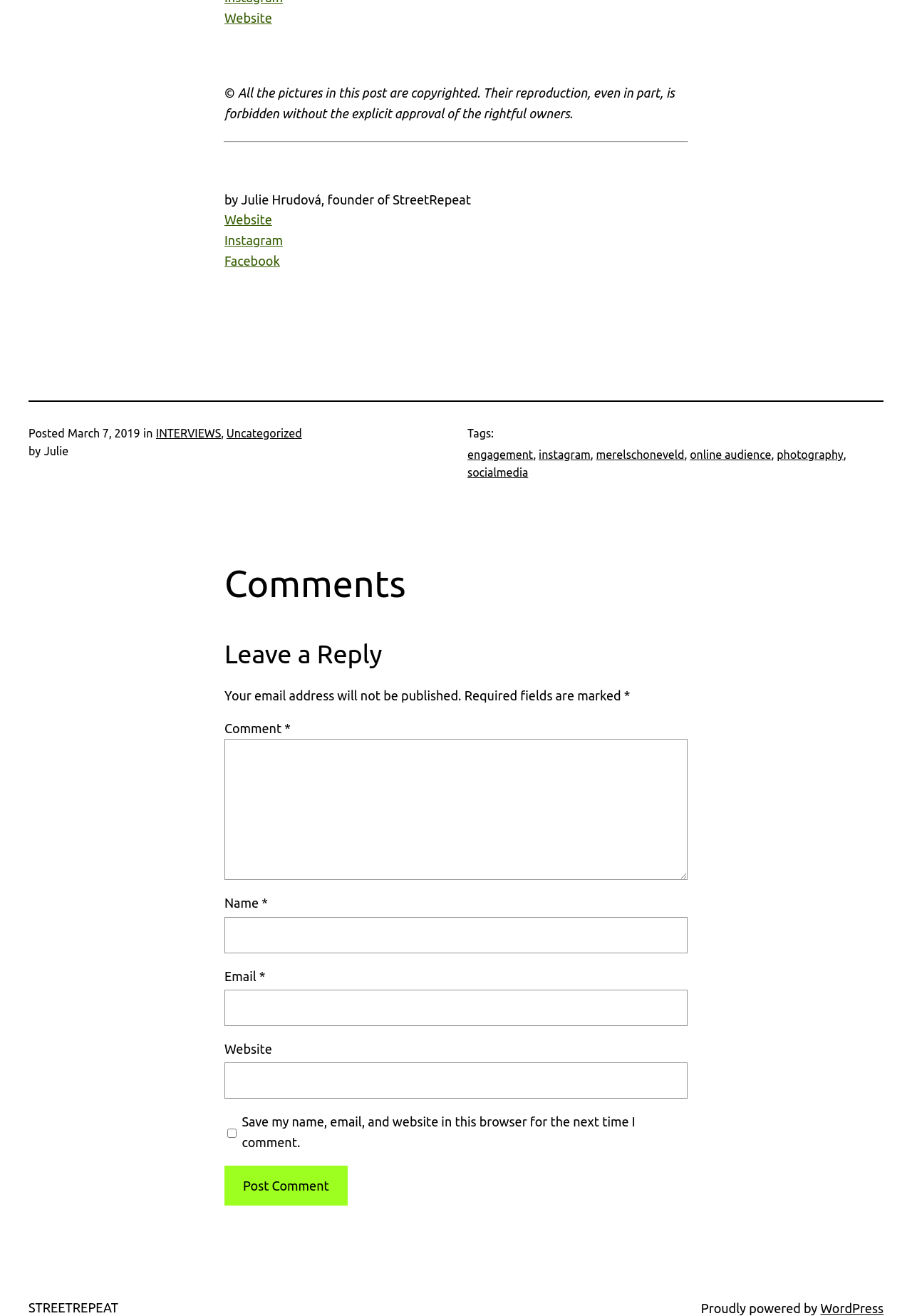Find the bounding box coordinates of the clickable area required to complete the following action: "Visit the 'Instagram' page".

[0.246, 0.177, 0.31, 0.188]